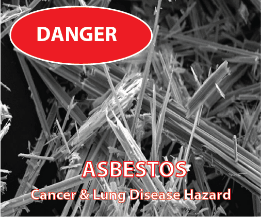Please answer the following question using a single word or phrase: 
What are the health risks associated with asbestos?

Cancer & Lung Disease